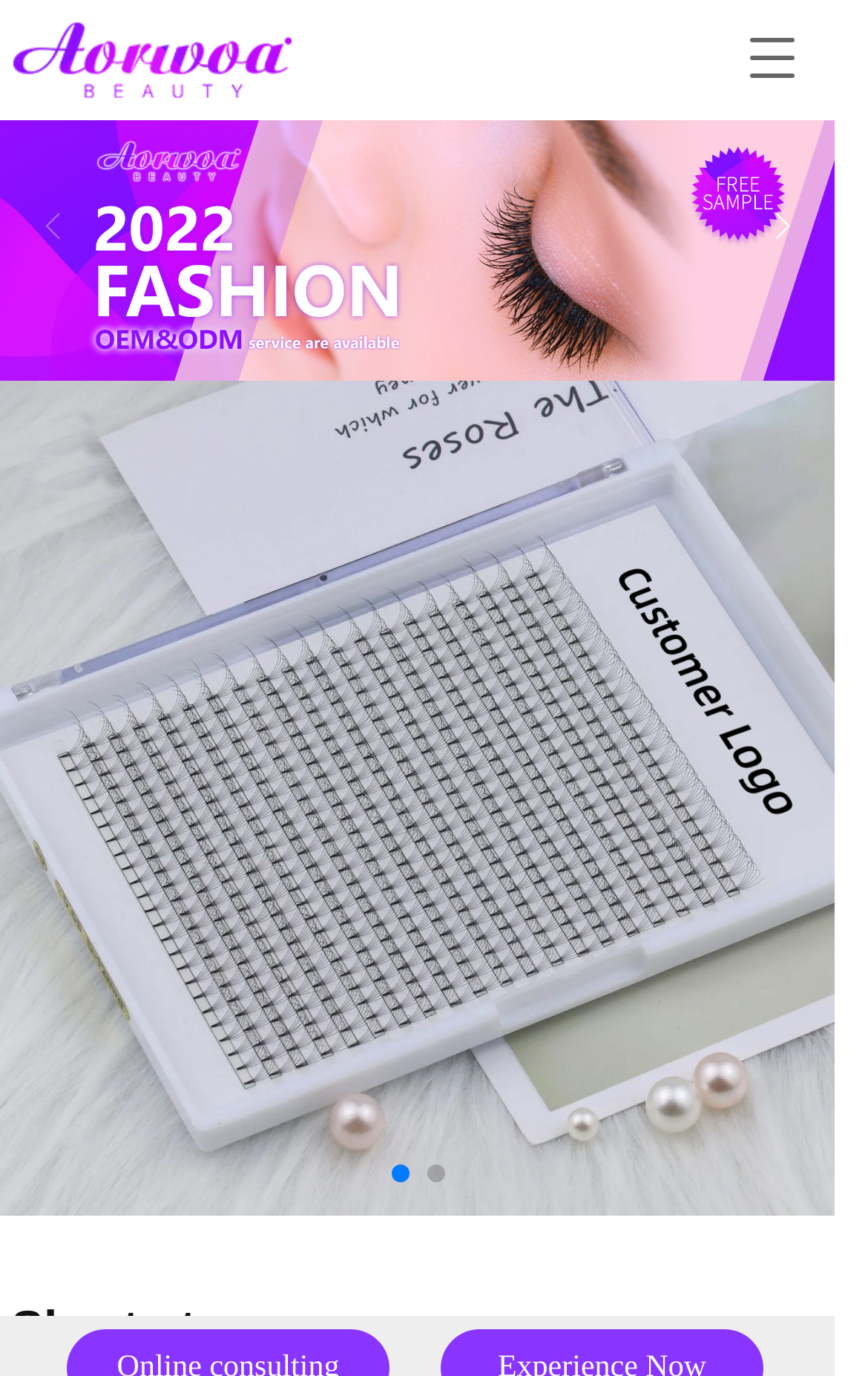Using the webpage screenshot, find the UI element described by aria-label="Next slide". Provide the bounding box coordinates in the format (top-left x, top-left y, bottom-right x, bottom-right y), ensuring all values are floating point numbers between 0 and 1.

[0.867, 0.146, 0.936, 0.218]